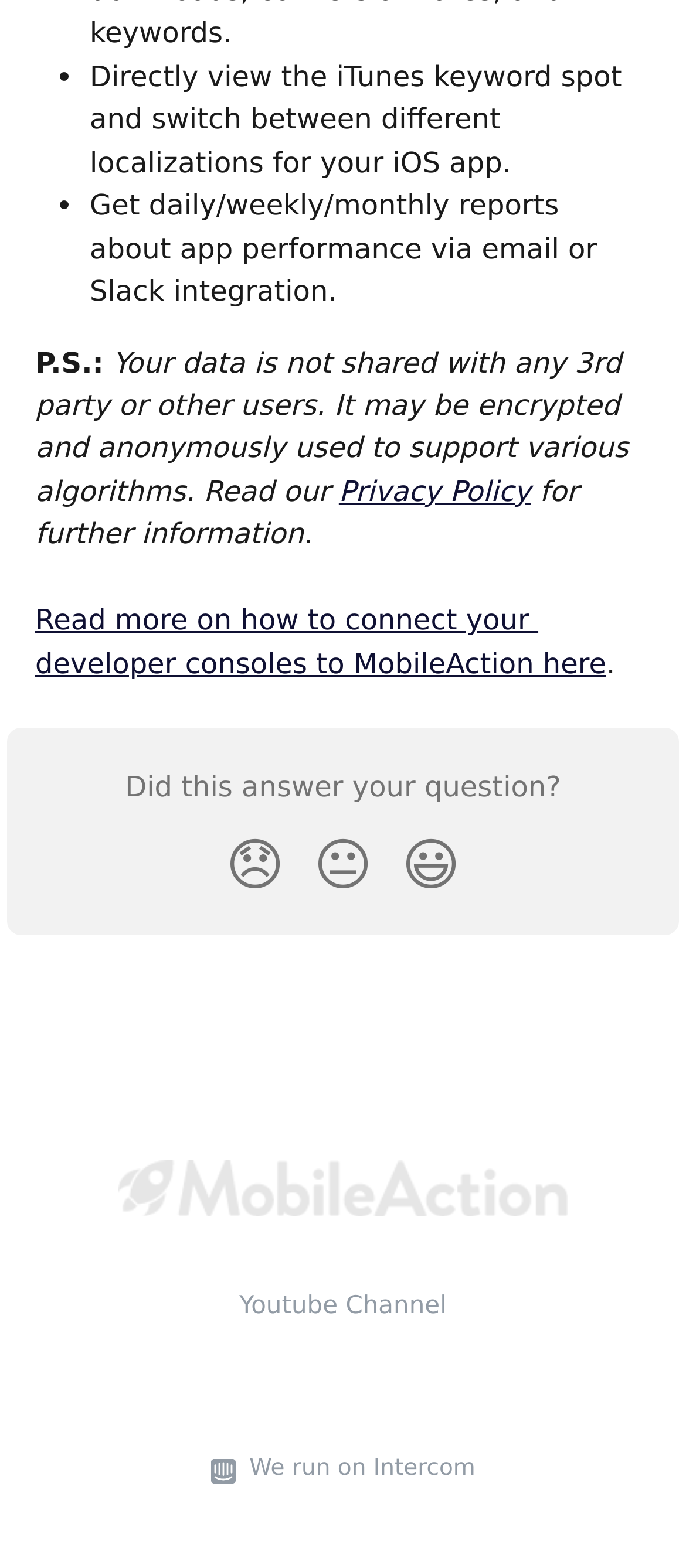Pinpoint the bounding box coordinates of the element to be clicked to execute the instruction: "View the 'Youtube Channel'".

[0.349, 0.824, 0.651, 0.842]